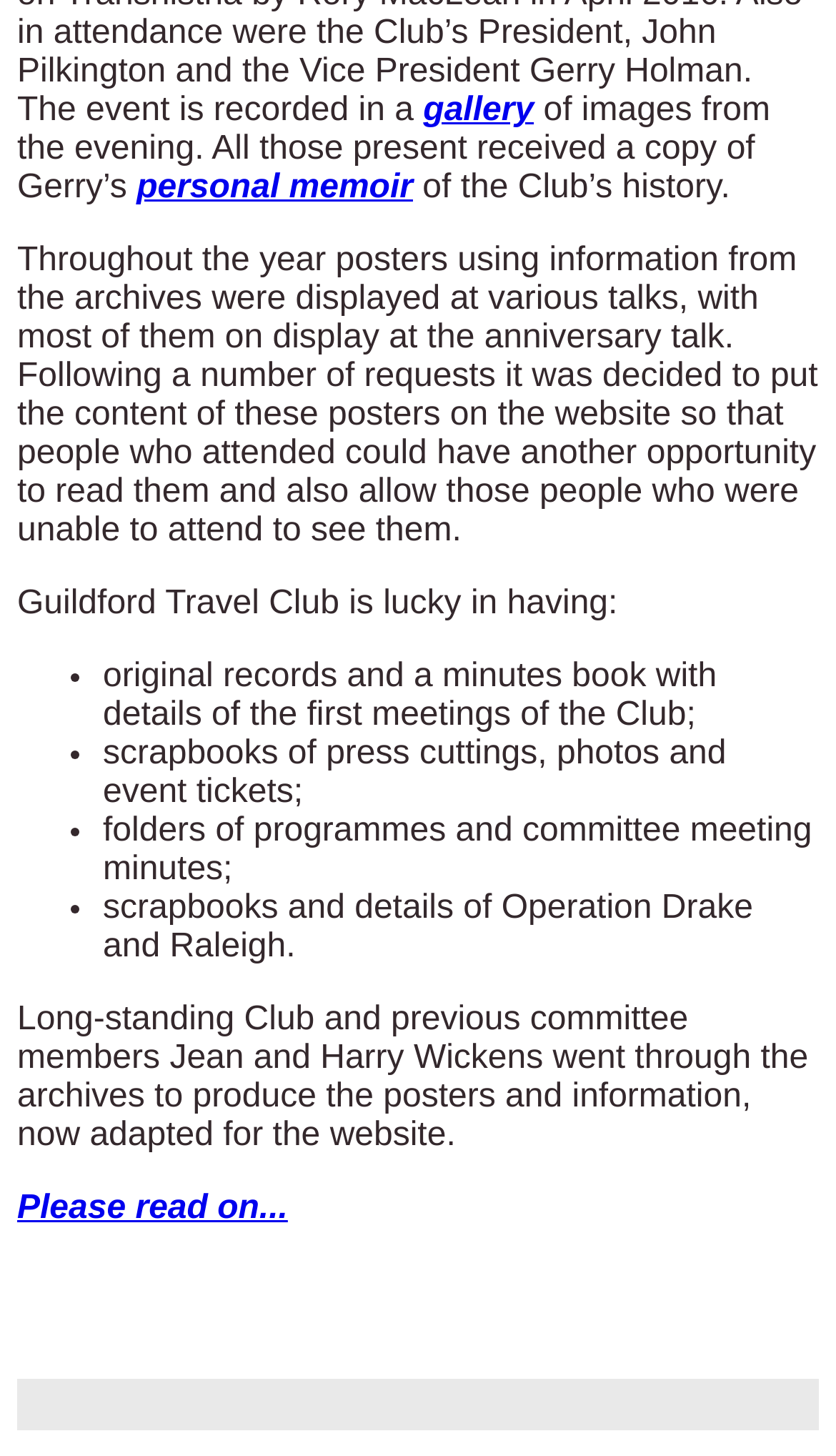Based on the element description Please read on..., identify the bounding box of the UI element in the given webpage screenshot. The coordinates should be in the format (top-left x, top-left y, bottom-right x, bottom-right y) and must be between 0 and 1.

[0.021, 0.818, 0.344, 0.843]